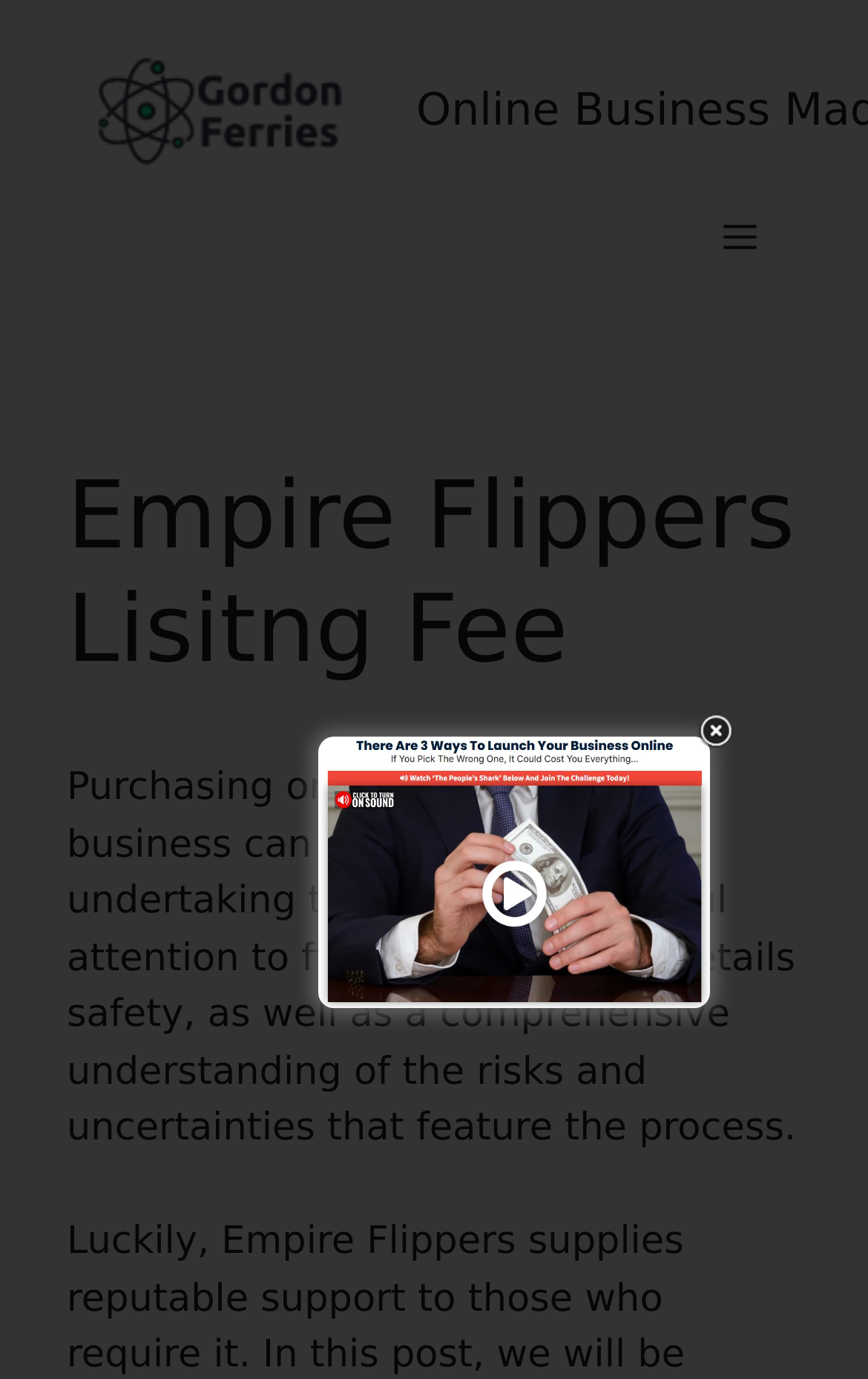Please respond to the question using a single word or phrase:
What is the purpose of this website?

Sell or purchase online businesses